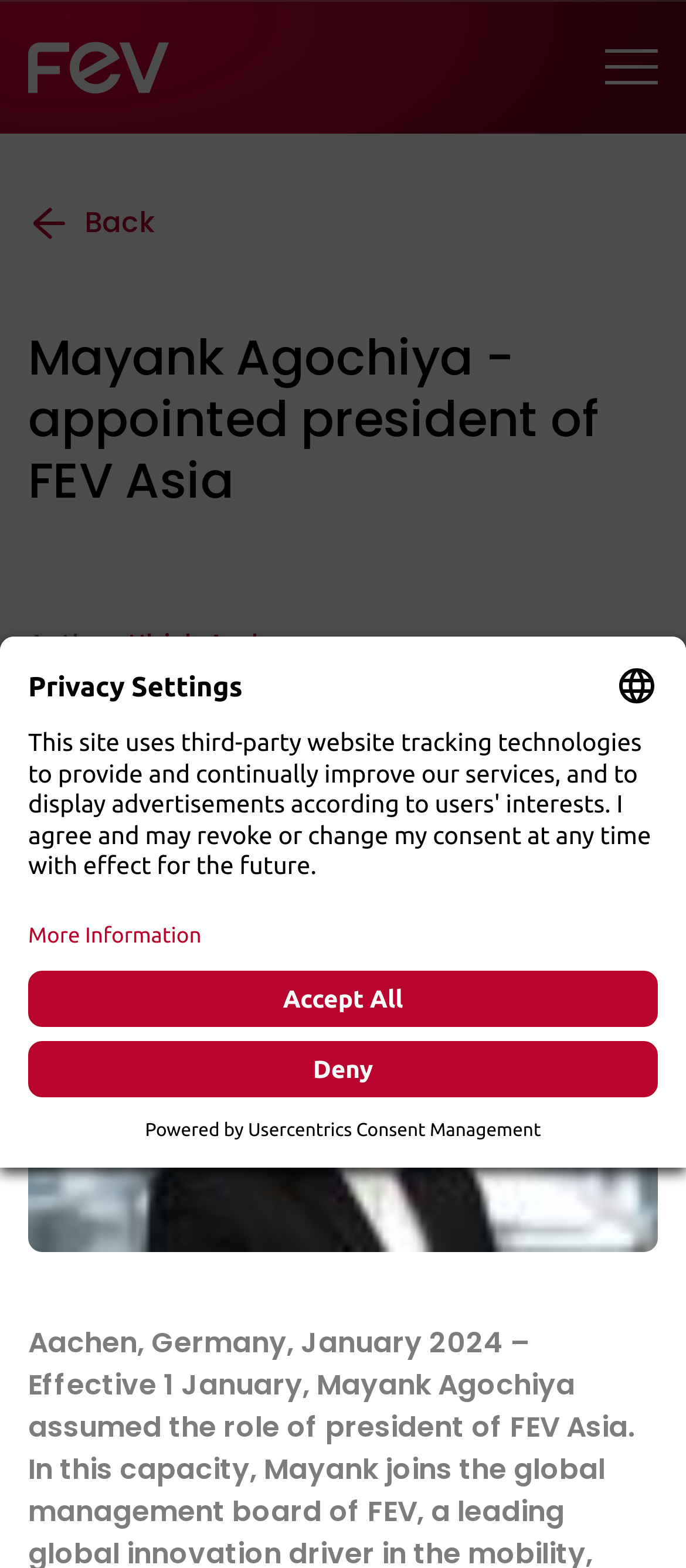Please determine the main heading text of this webpage.

Mayank Agochiya ­ appointed president of FEV Asia